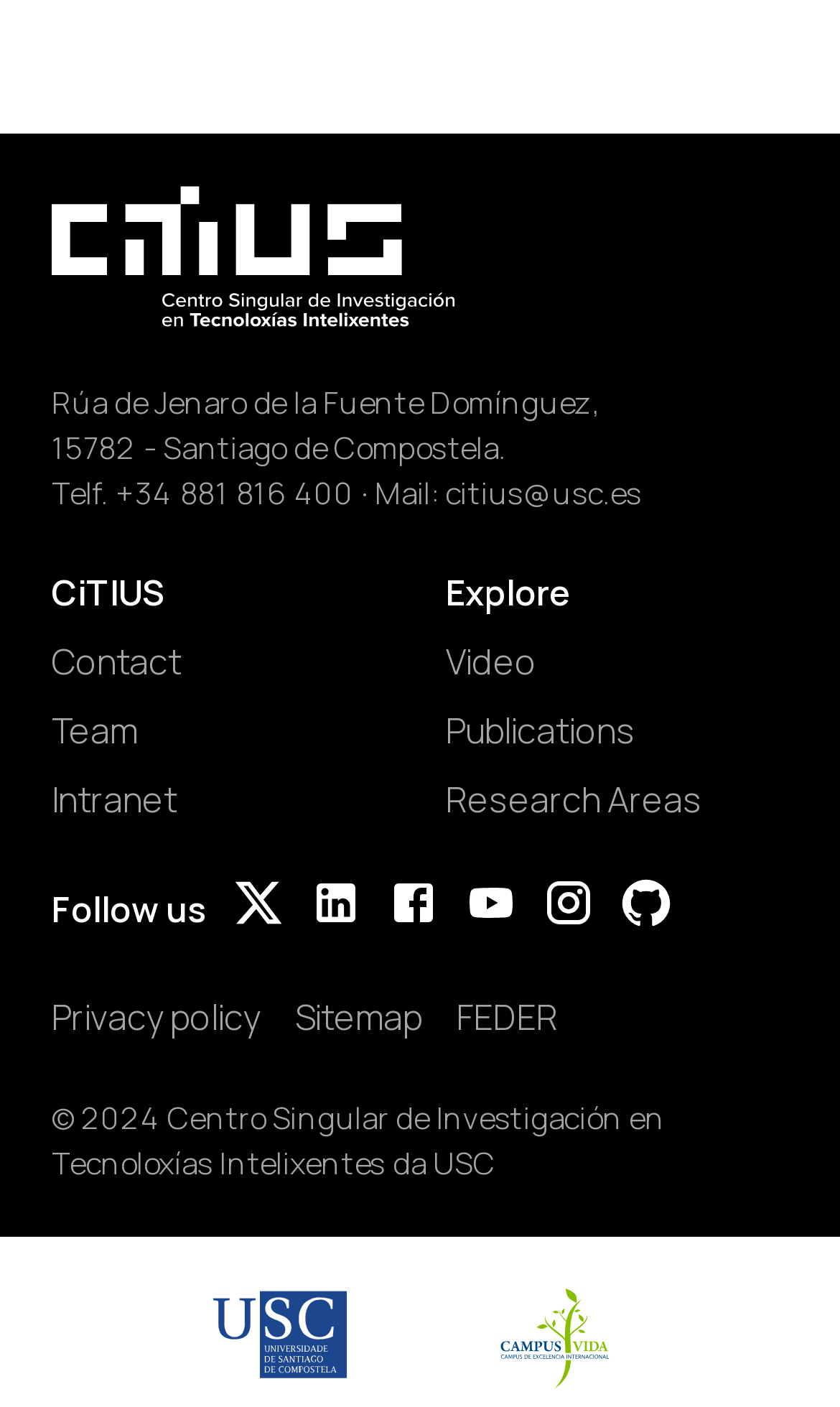Please provide the bounding box coordinates for the element that needs to be clicked to perform the instruction: "Follow us on Twitter". The coordinates must consist of four float numbers between 0 and 1, formatted as [left, top, right, bottom].

[0.277, 0.623, 0.338, 0.668]